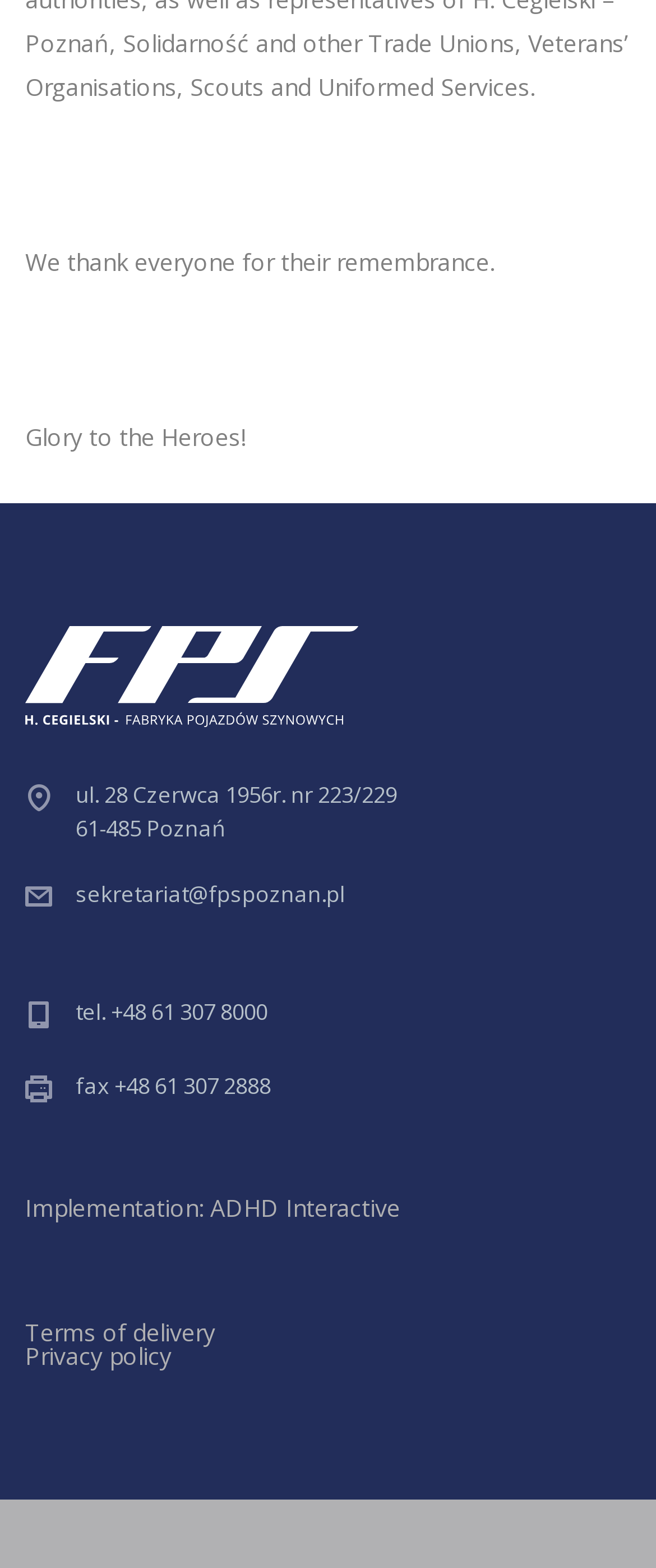Identify the bounding box coordinates for the UI element described by the following text: "Terms of delivery". Provide the coordinates as four float numbers between 0 and 1, in the format [left, top, right, bottom].

[0.038, 0.84, 0.328, 0.86]